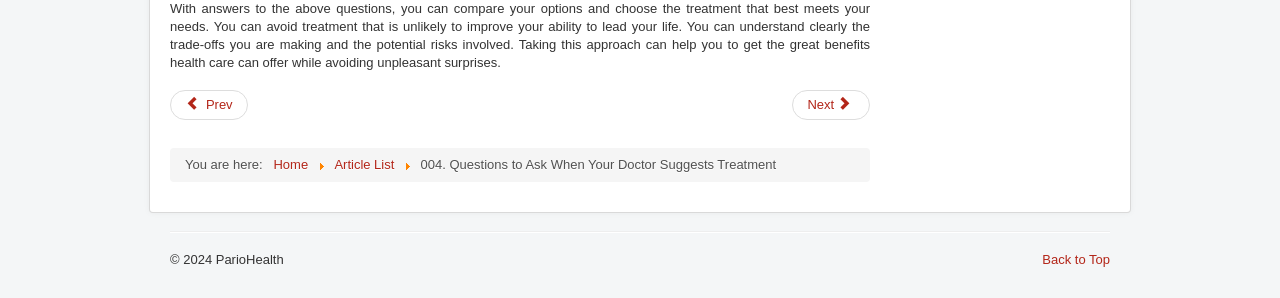Respond to the question below with a concise word or phrase:
What year is mentioned in the copyright notice?

2024